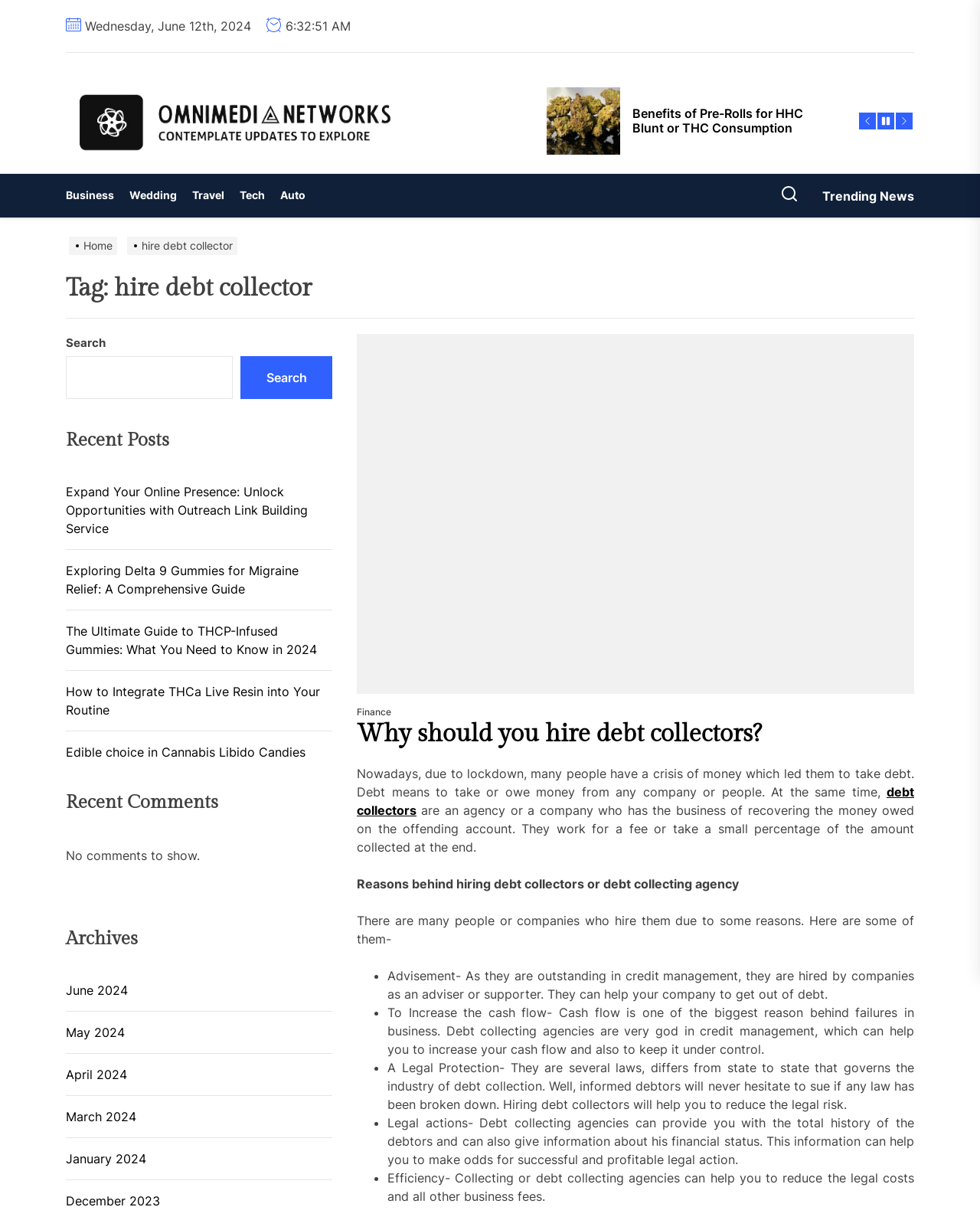Provide the bounding box coordinates of the UI element that matches the description: "hire debt collector".

[0.13, 0.196, 0.246, 0.206]